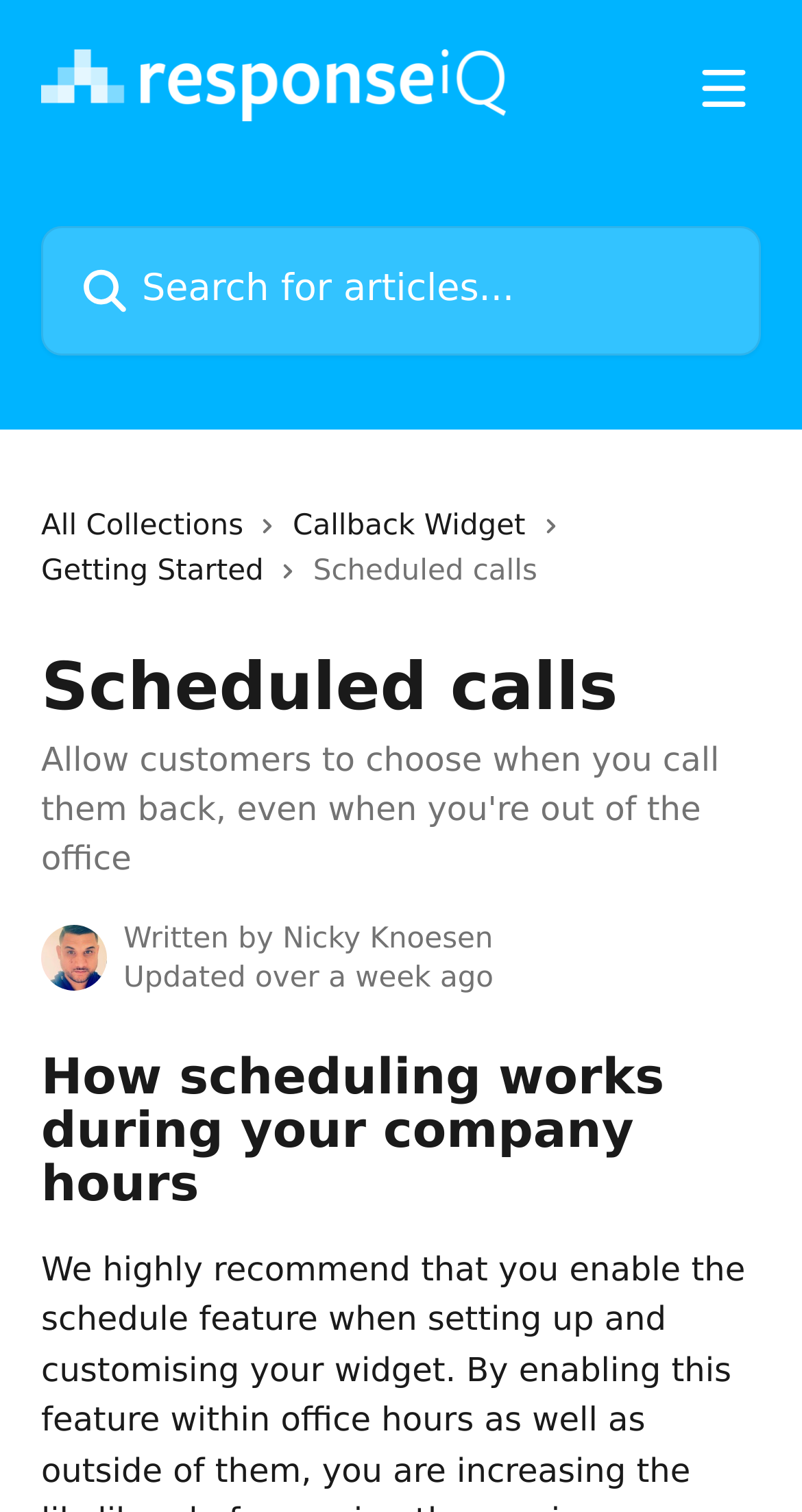Identify and provide the main heading of the webpage.

How scheduling works during your company hours